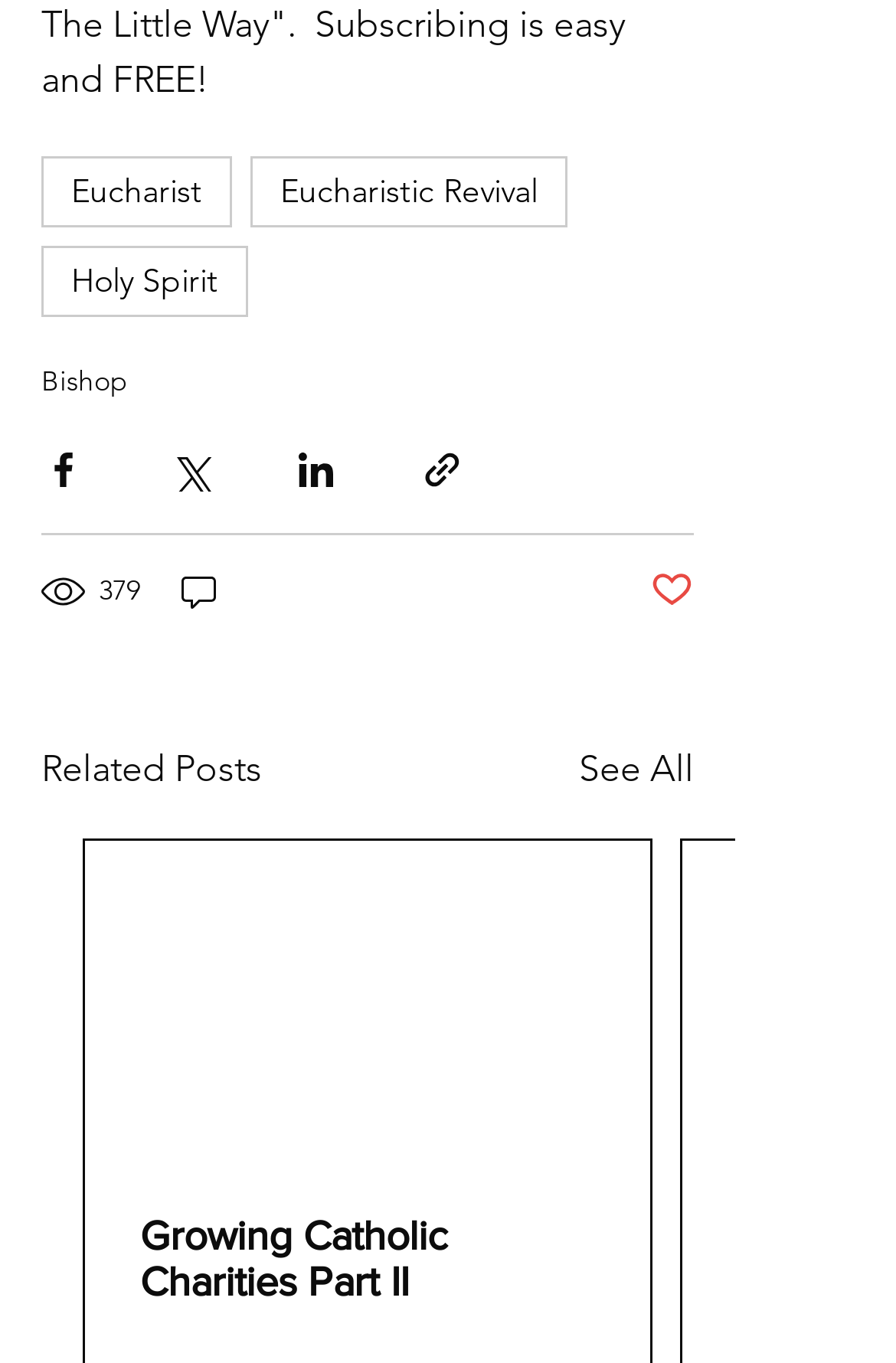Give a one-word or one-phrase response to the question:
What is the topic of the first link?

Eucharist